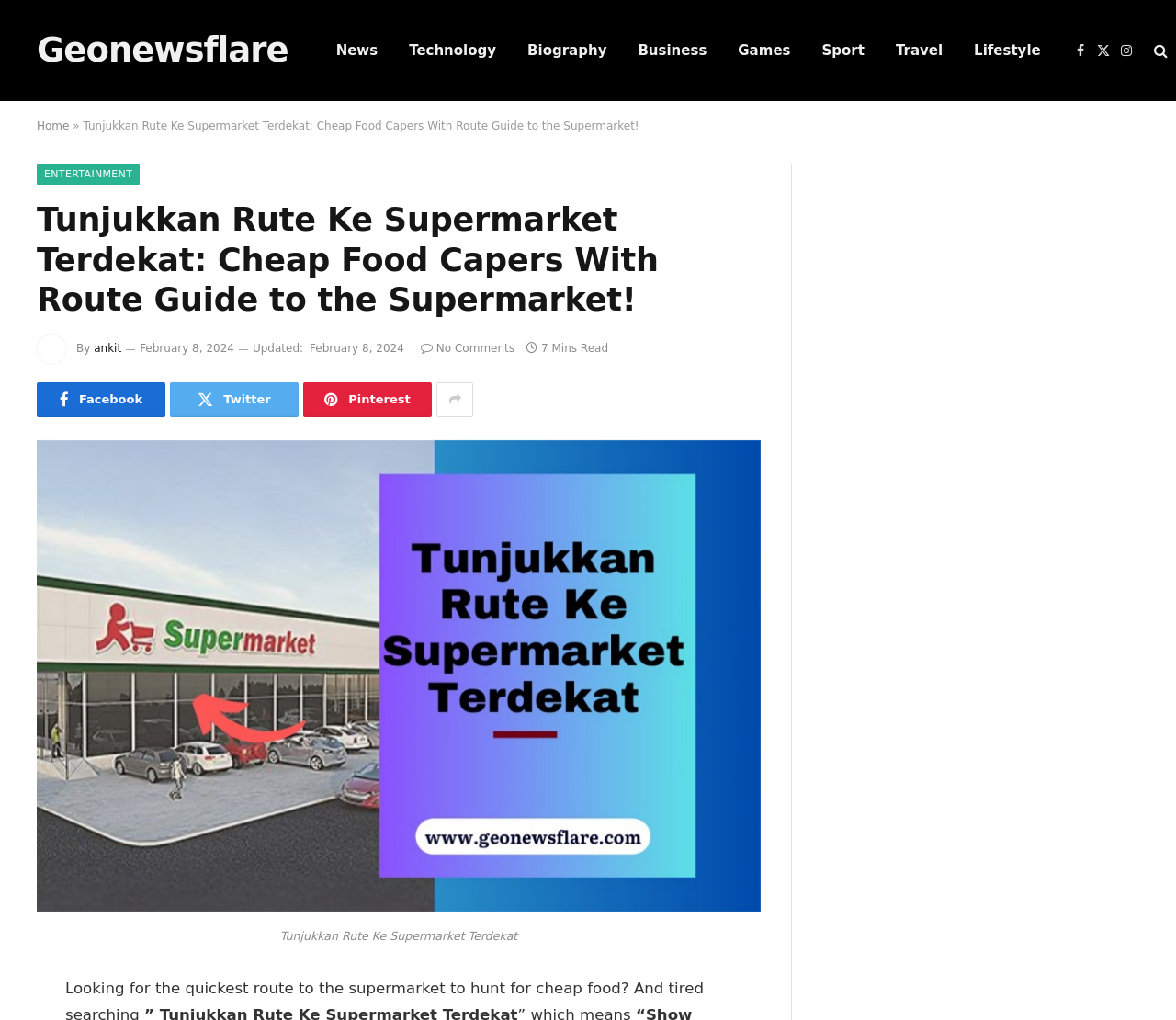What is the category of the article?
From the screenshot, supply a one-word or short-phrase answer.

ENTERTAINMENT